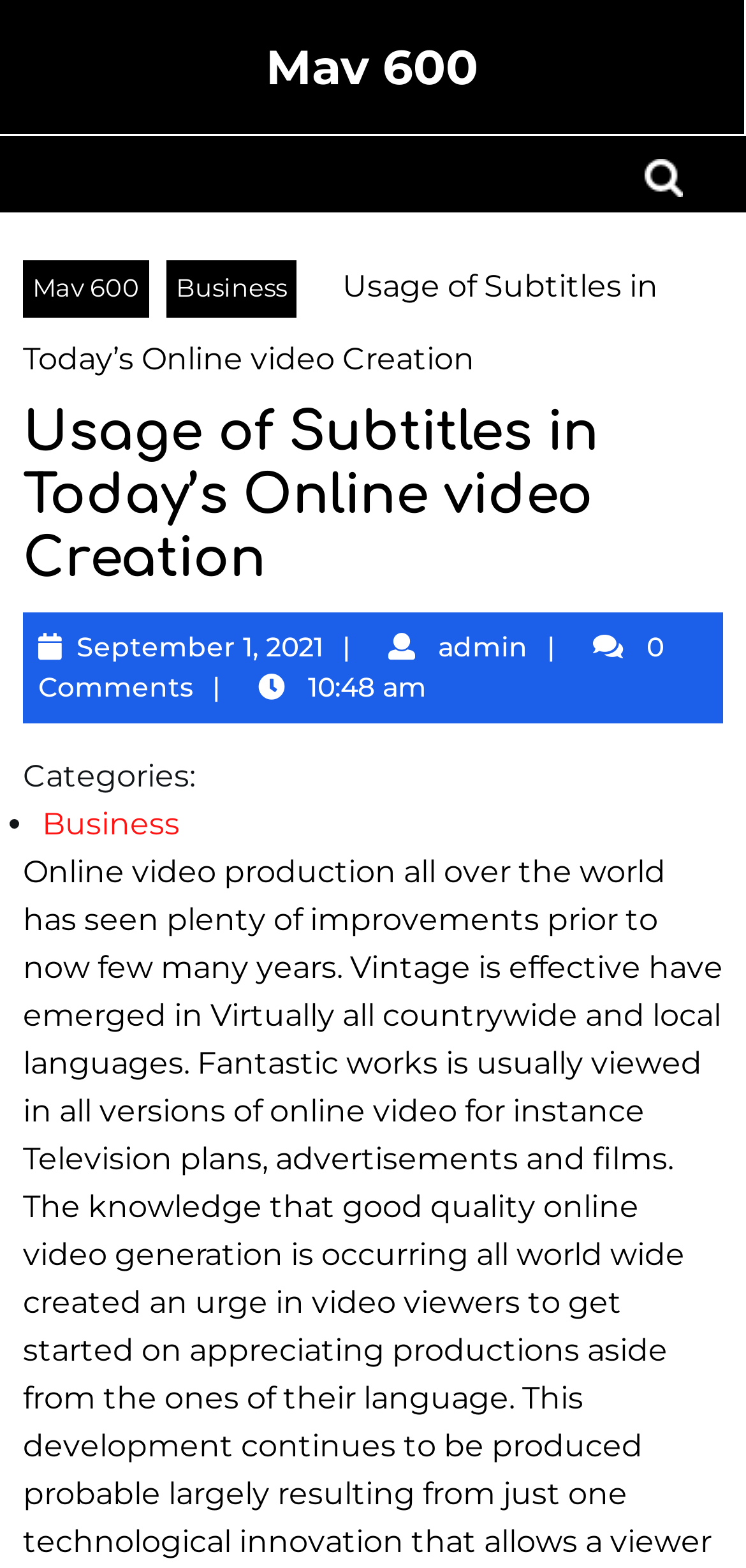Find the bounding box coordinates of the area to click in order to follow the instruction: "View the post details from September 1, 2021".

[0.103, 0.401, 0.51, 0.423]